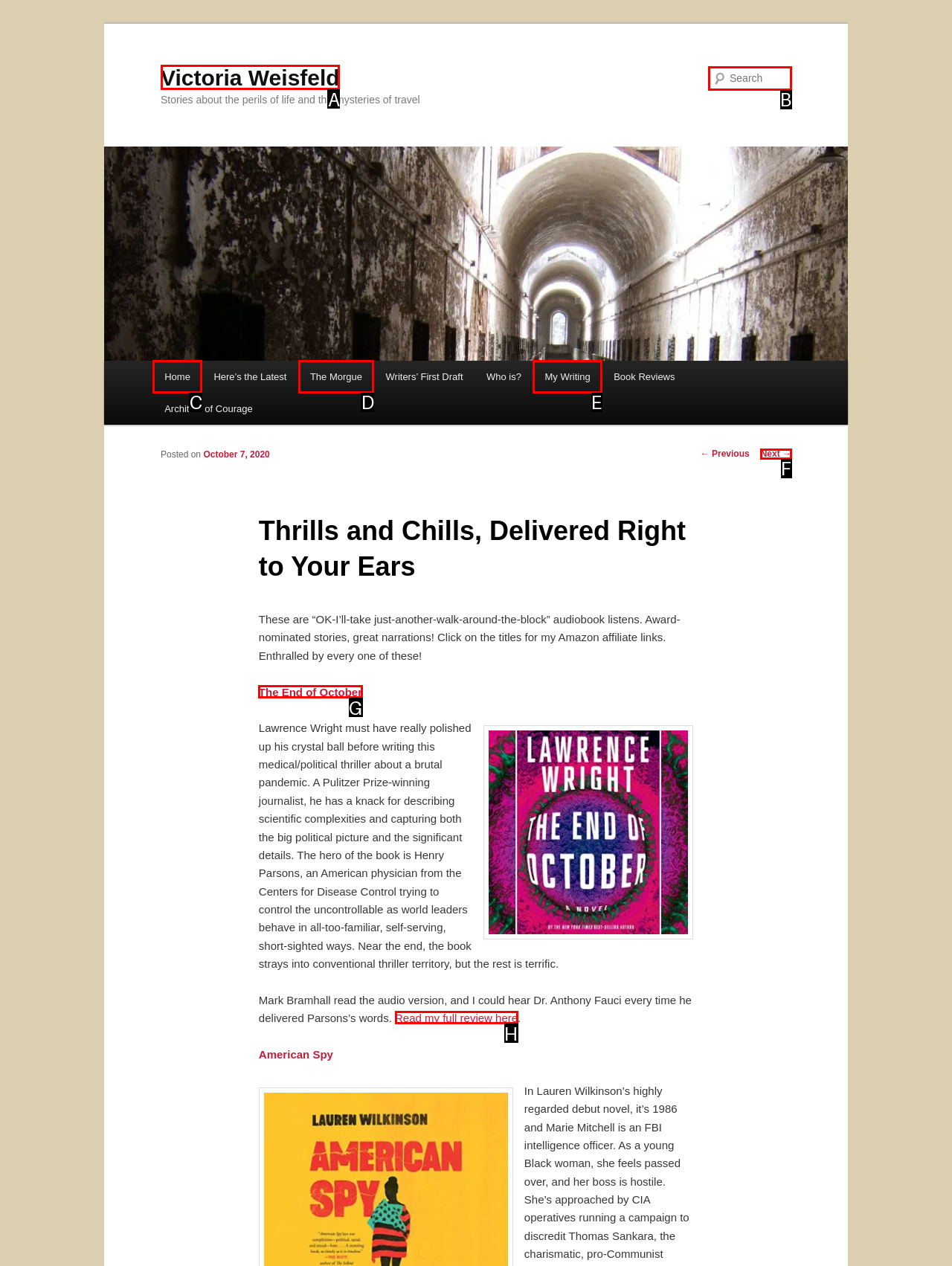Select the HTML element that needs to be clicked to perform the task: Read full review of The End of October. Reply with the letter of the chosen option.

H